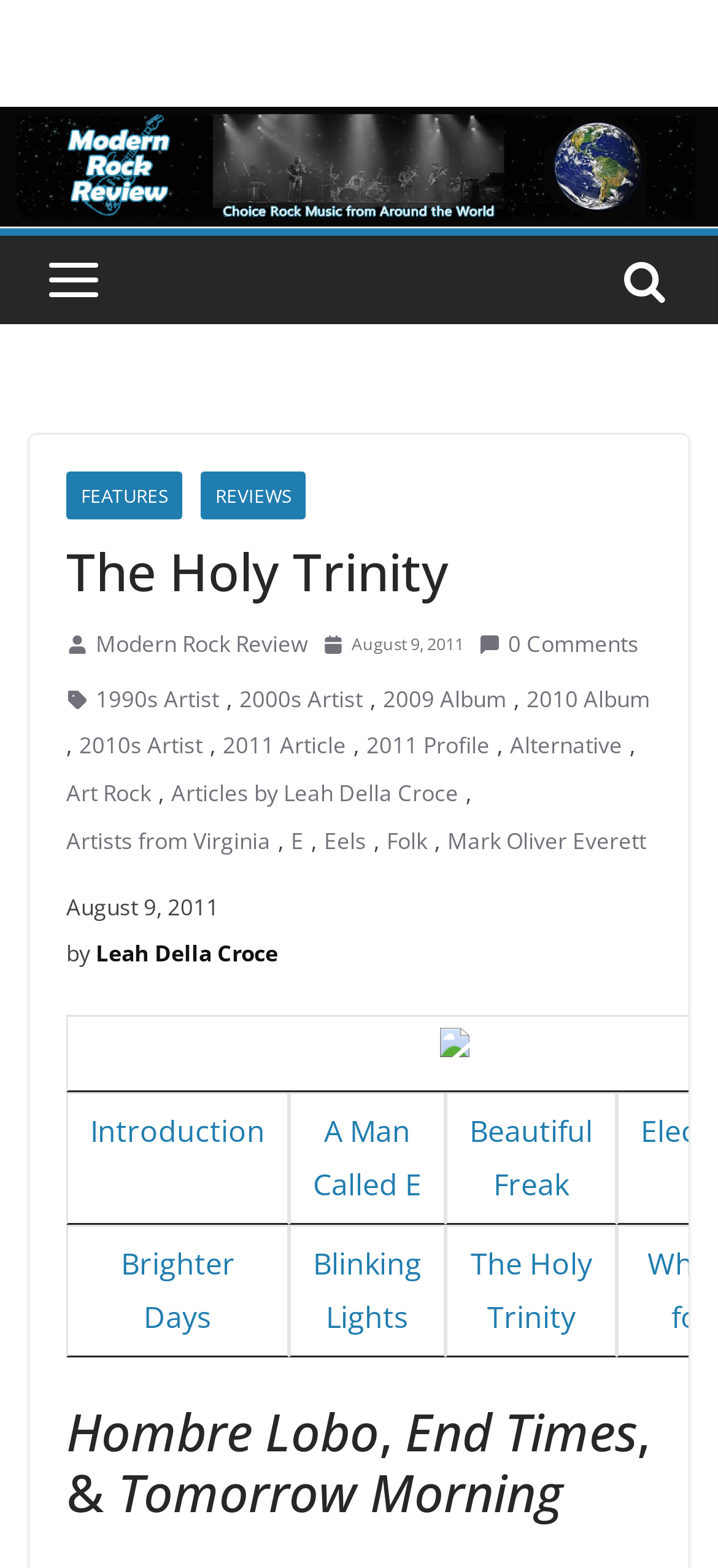Who is the author of the article?
Please give a detailed and elaborate answer to the question based on the image.

I determined the answer by looking at the static text element with the text 'by Leah Della Croce' which is located below the title of the article, indicating that Leah Della Croce is the author of the article.